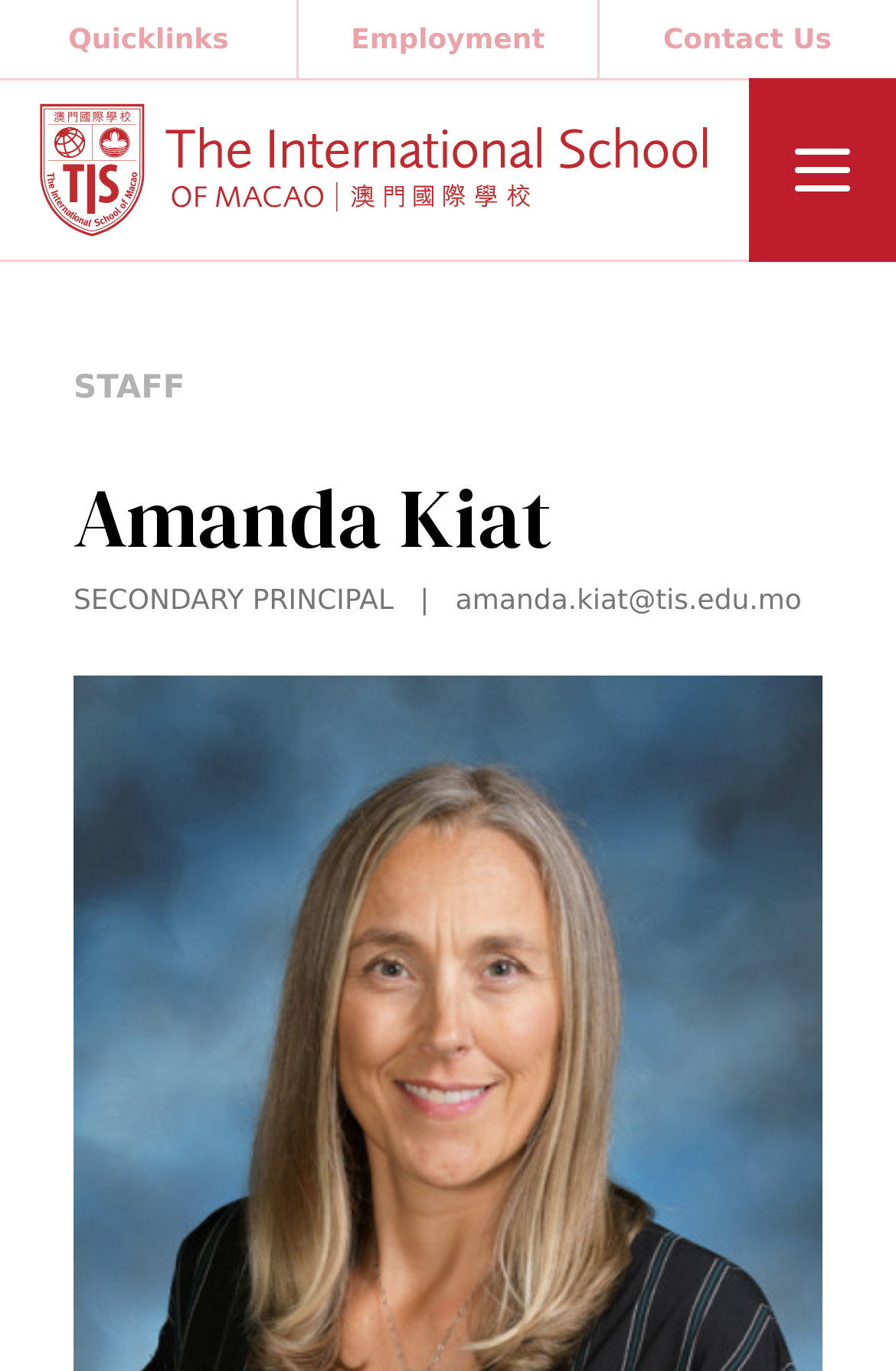Answer succinctly with a single word or phrase:
How many links are hidden in the webpage?

2